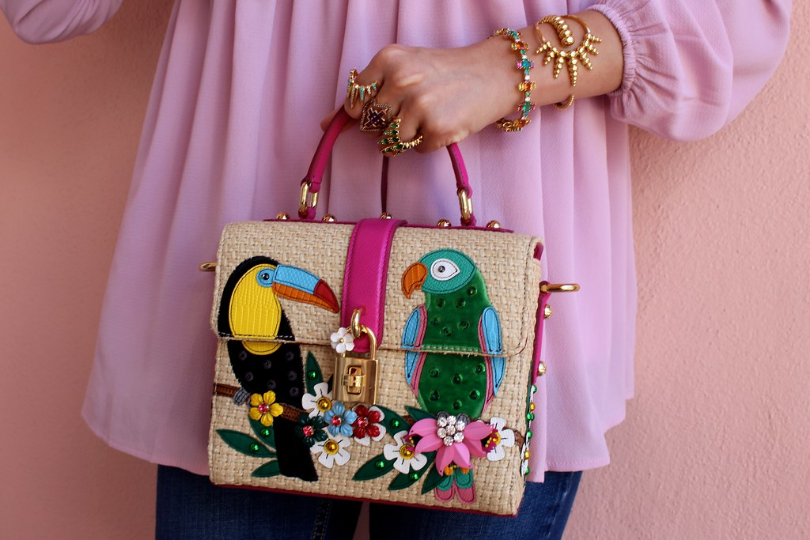How many birds are depicted on the handbag?
From the image, provide a succinct answer in one word or a short phrase.

Two